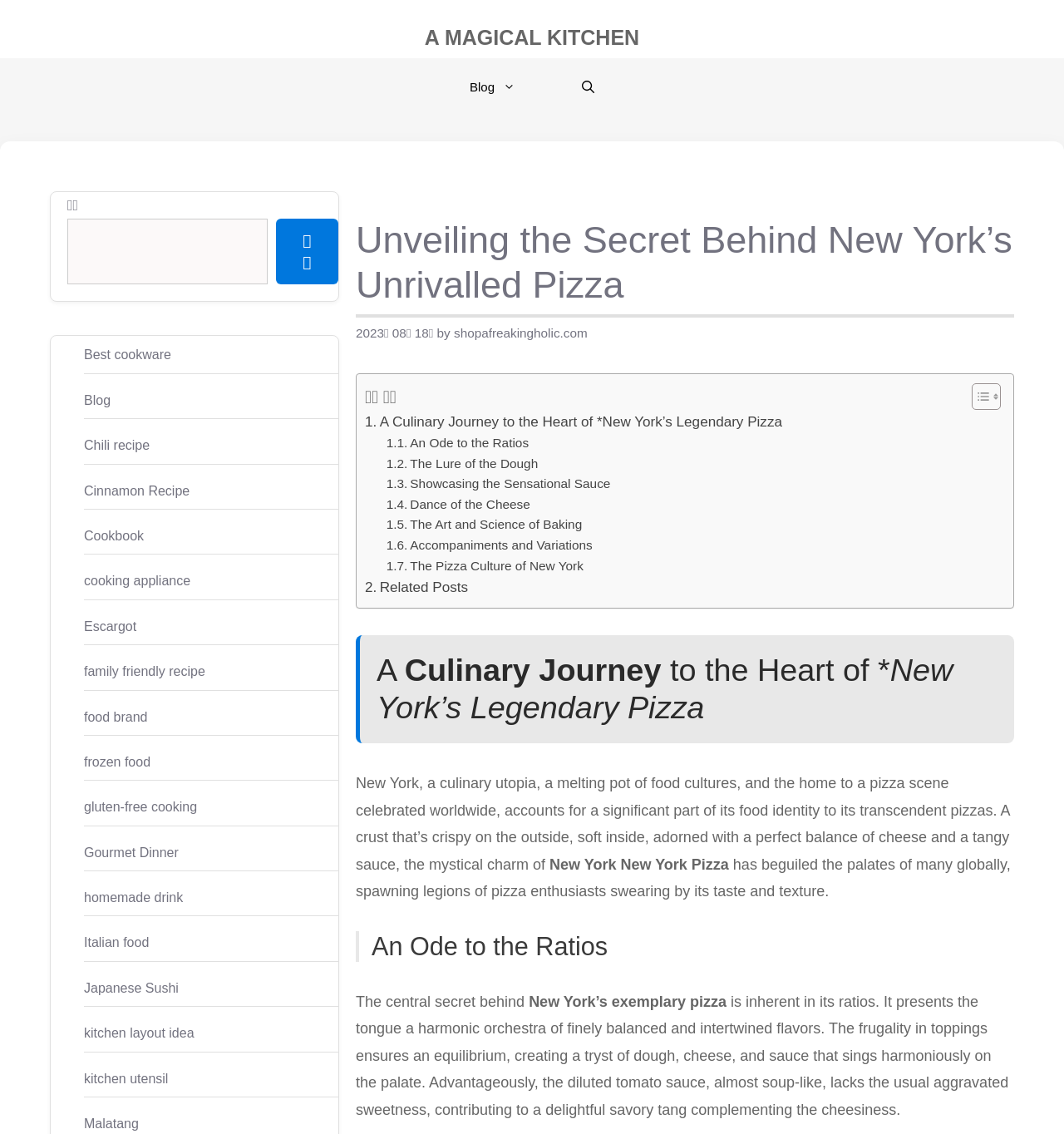Indicate the bounding box coordinates of the element that needs to be clicked to satisfy the following instruction: "Click on the 'Blog' link". The coordinates should be four float numbers between 0 and 1, i.e., [left, top, right, bottom].

[0.41, 0.051, 0.516, 0.103]